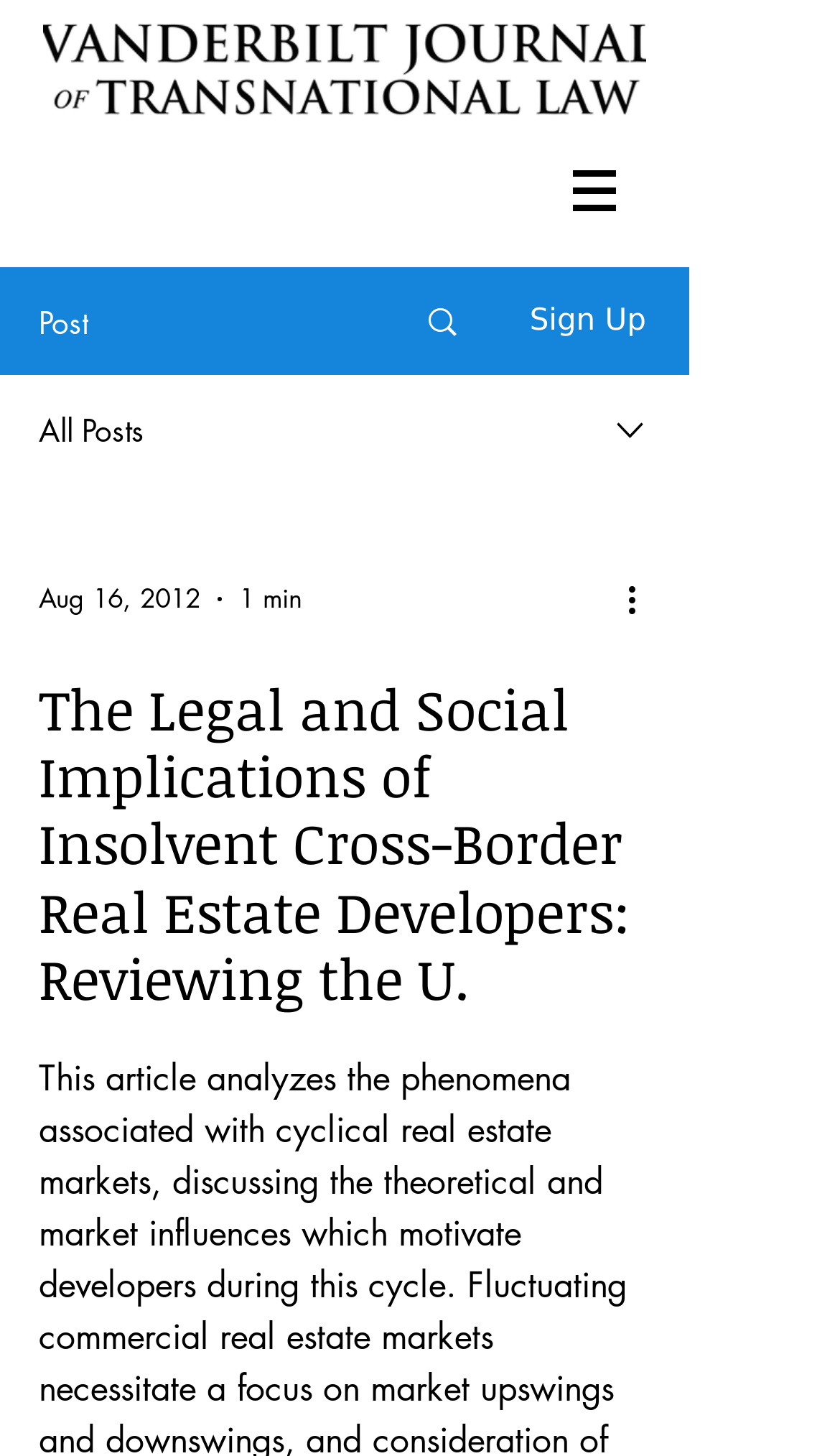Can you determine the main header of this webpage?

The Legal and Social Implications of Insolvent Cross-Border Real Estate Developers: Reviewing the U.